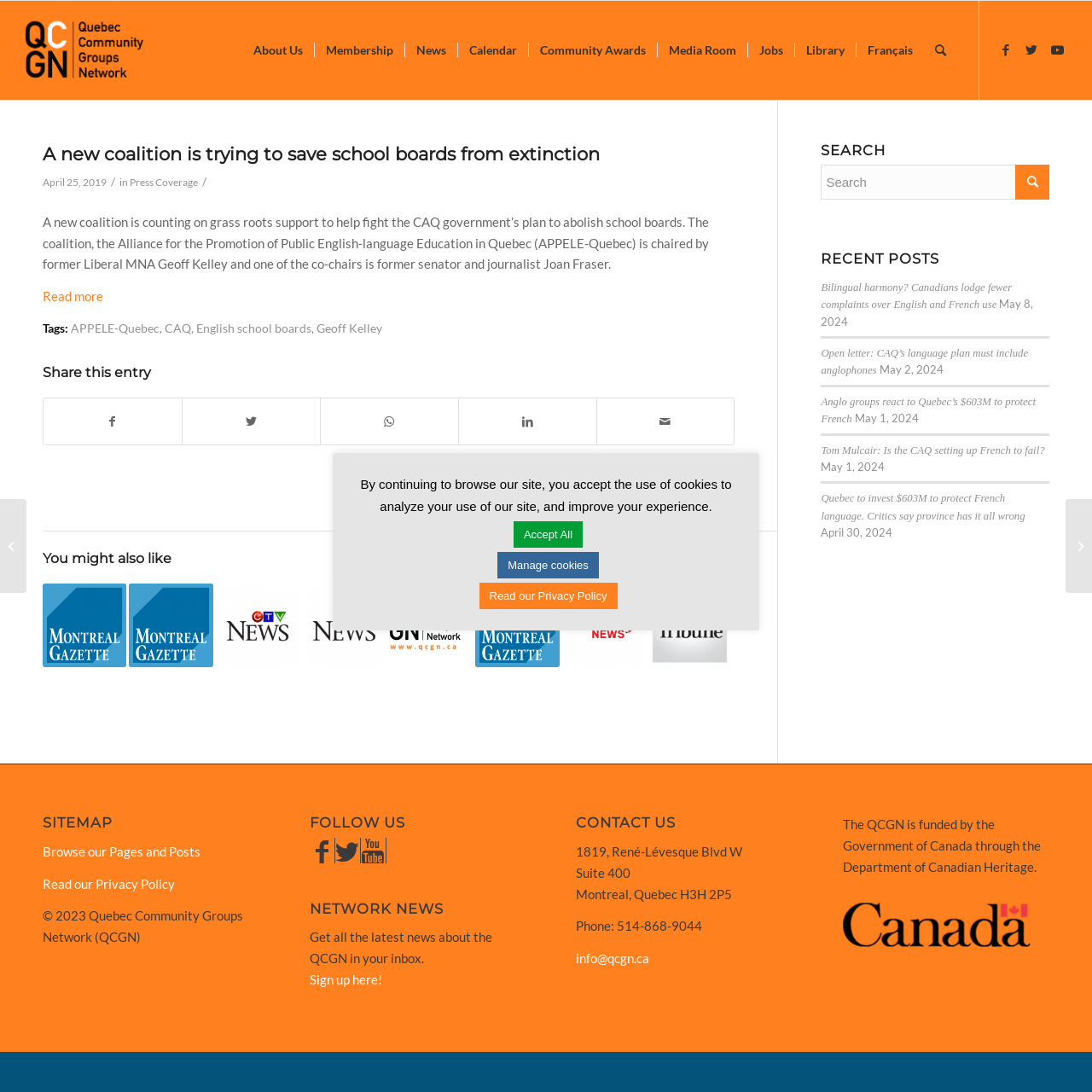Identify the bounding box of the UI element described as follows: "Read our Privacy Policy". Provide the coordinates as four float numbers in the range of 0 to 1 [left, top, right, bottom].

[0.039, 0.802, 0.16, 0.816]